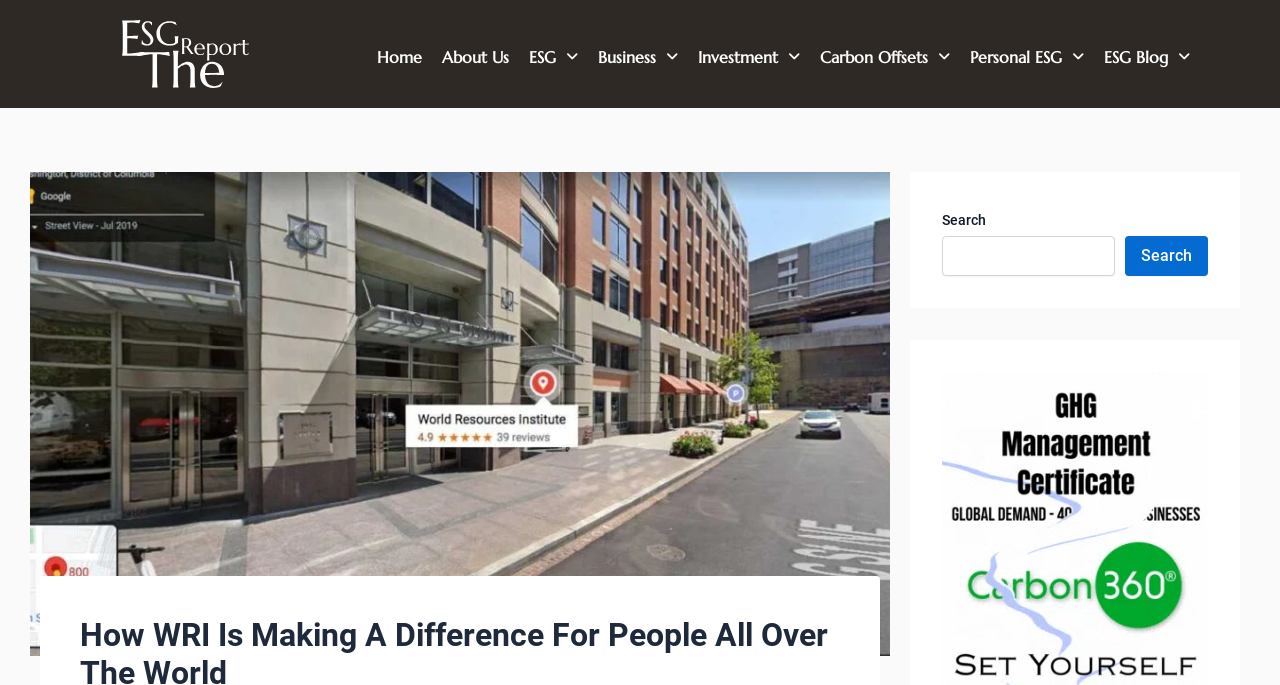How many main menu items are there?
We need a detailed and meticulous answer to the question.

The main menu items can be identified by the links with icons (uf107) and popup menus, which are 'ESG', 'Business', 'Investment', 'Carbon Offsets', 'Personal ESG', and 'ESG Blog', totaling 7 main menu items.